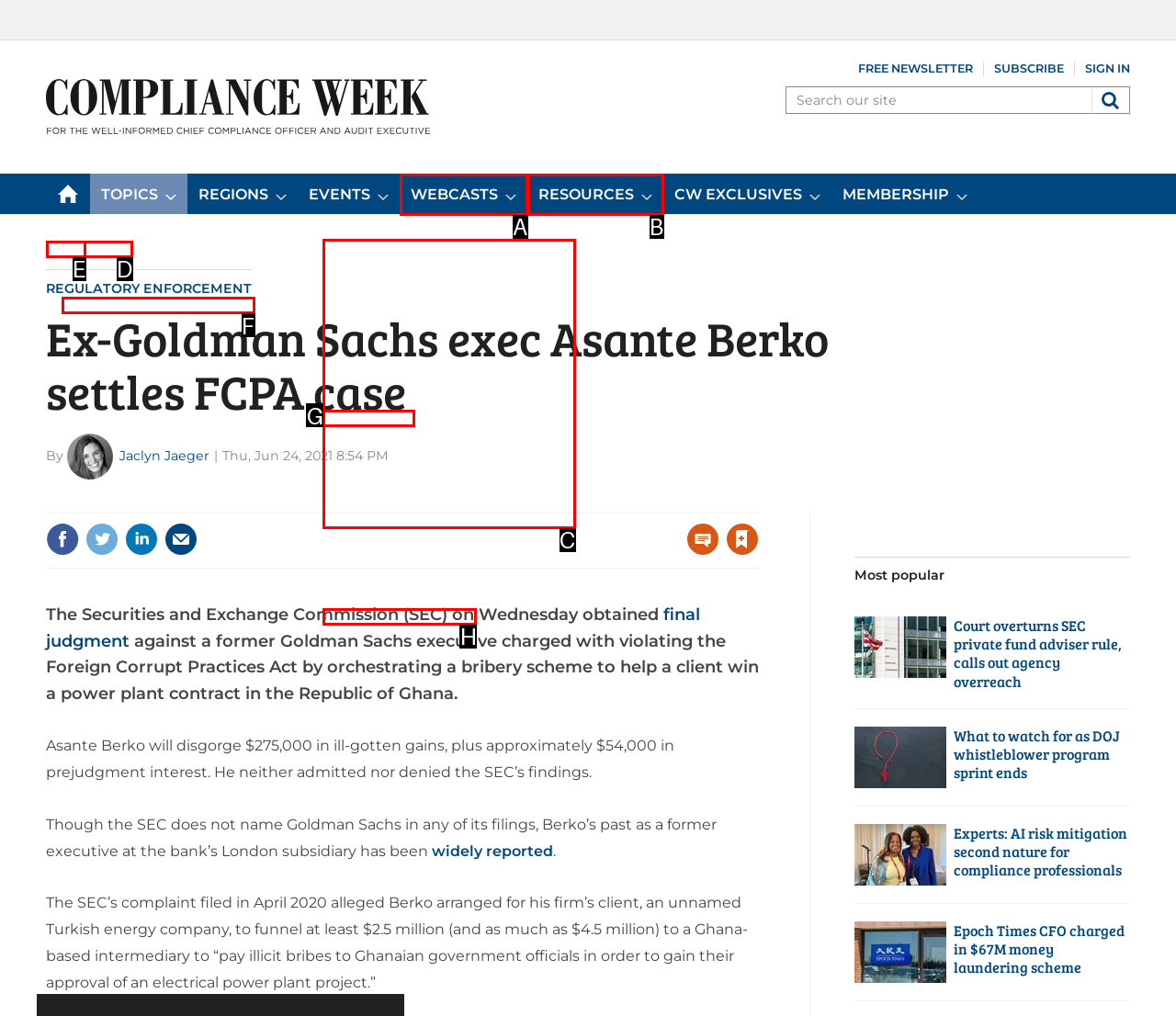Tell me which option best matches the description: June 18: DORA best practices
Answer with the option's letter from the given choices directly.

F